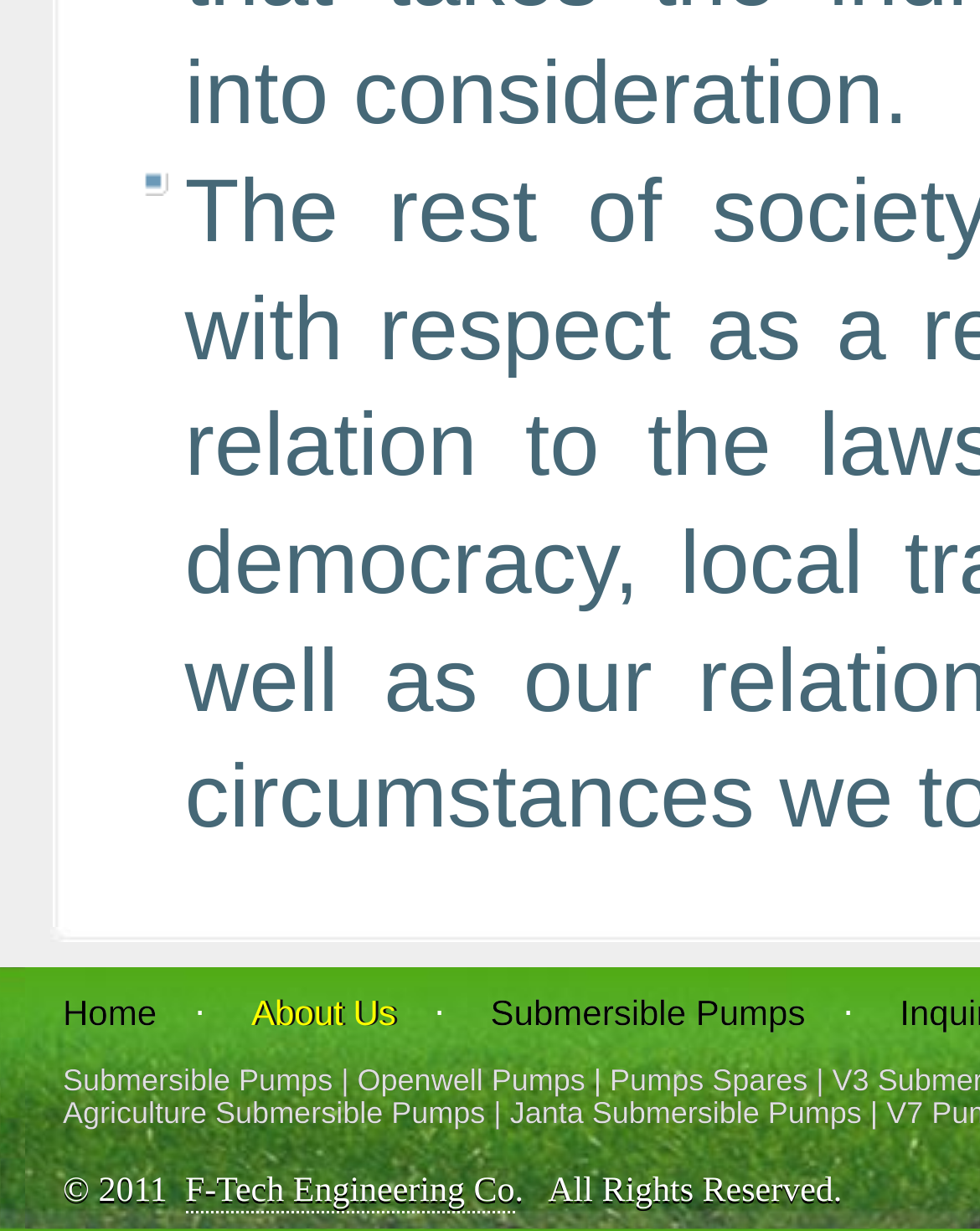Please identify the bounding box coordinates of where to click in order to follow the instruction: "visit F-Tech Engineering Co".

[0.189, 0.953, 0.525, 0.985]